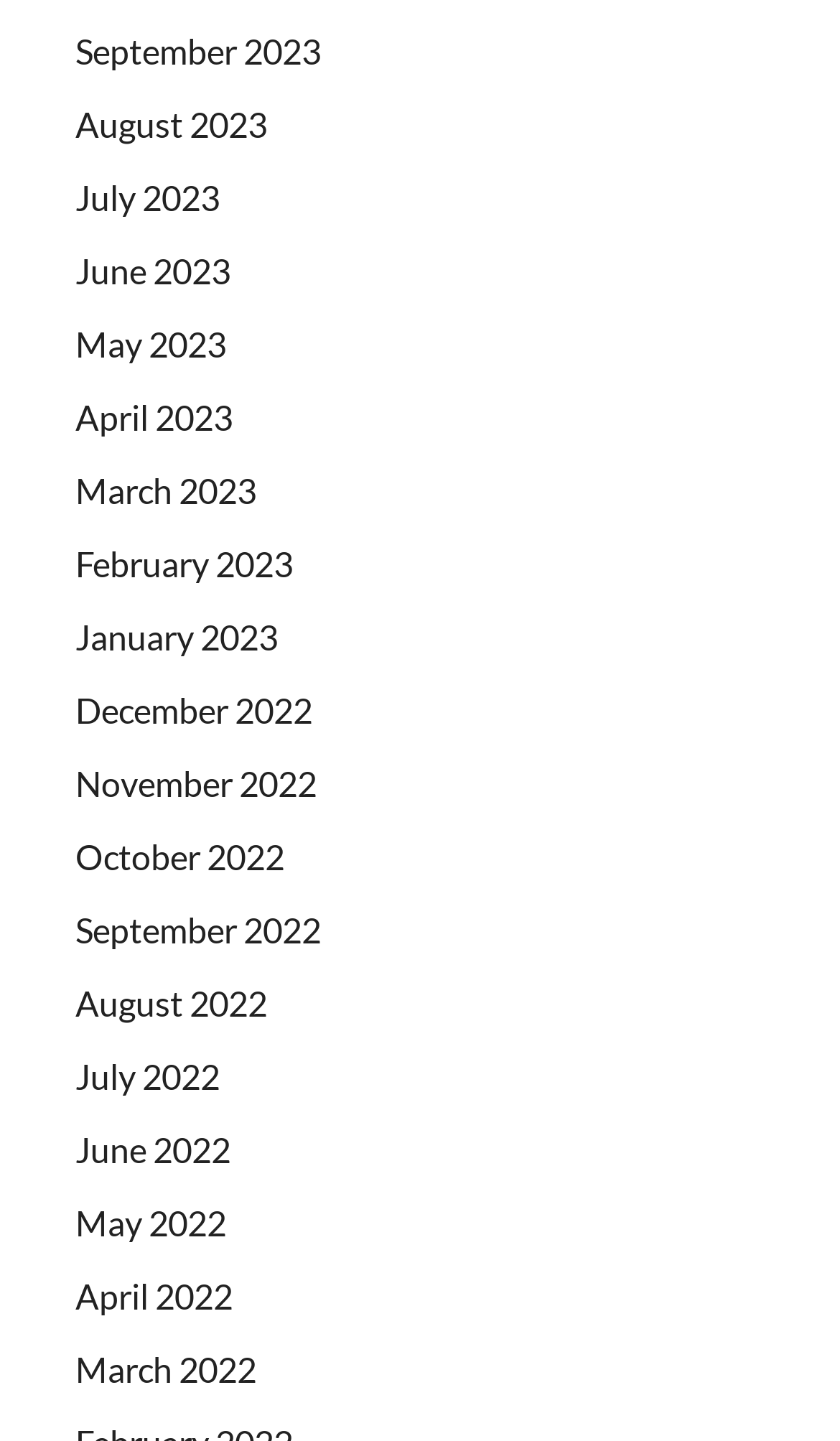What is the month listed below August 2023?
Please give a detailed answer to the question using the information shown in the image.

By examining the list of links, I can see that the link below August 2023 is July 2023, which is the third link in the list.